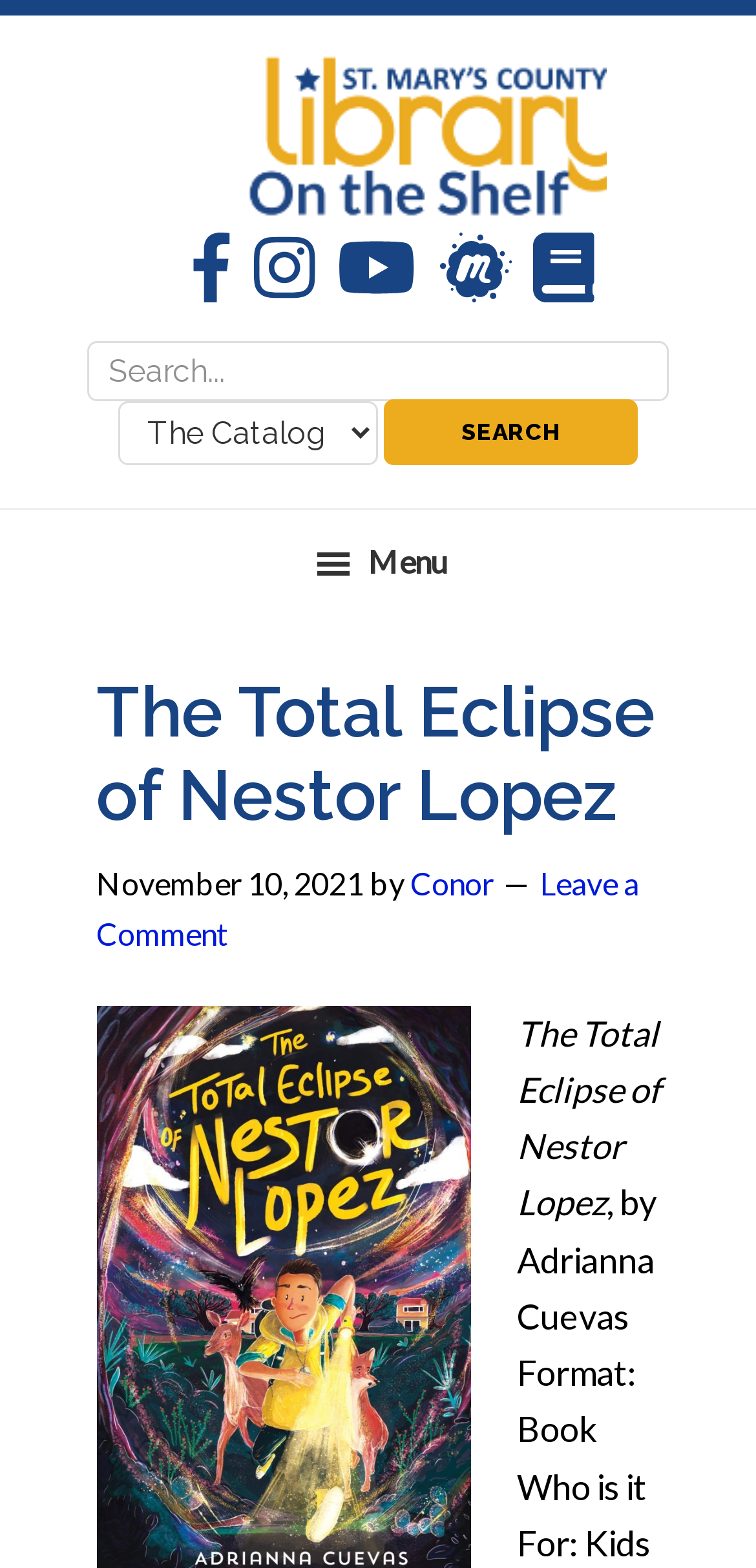Find the bounding box coordinates of the clickable element required to execute the following instruction: "Open the menu". Provide the coordinates as four float numbers between 0 and 1, i.e., [left, top, right, bottom].

[0.0, 0.324, 1.0, 0.392]